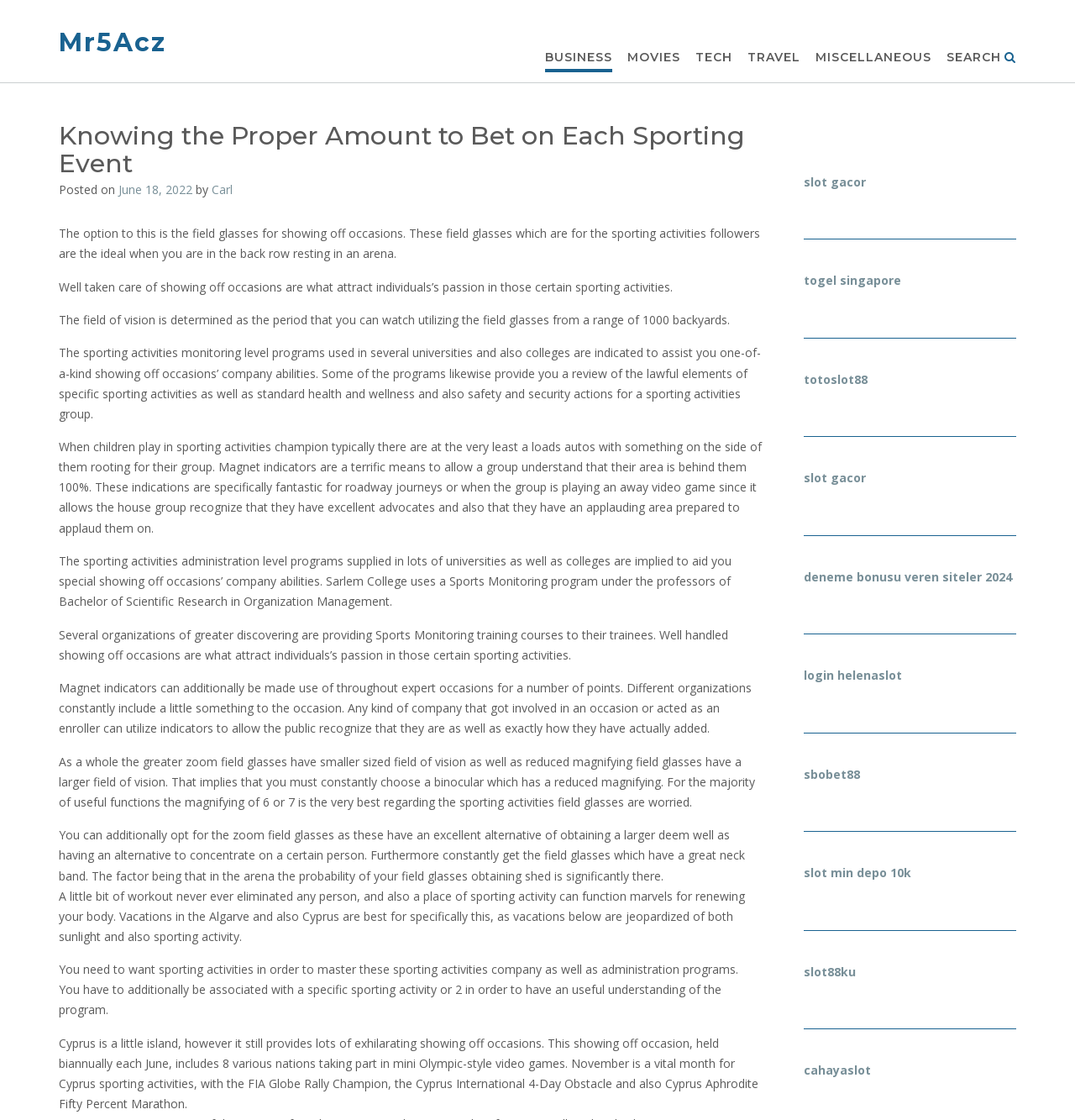Provide the bounding box for the UI element matching this description: "deneme bonusu veren siteler 2024".

[0.748, 0.508, 0.941, 0.522]